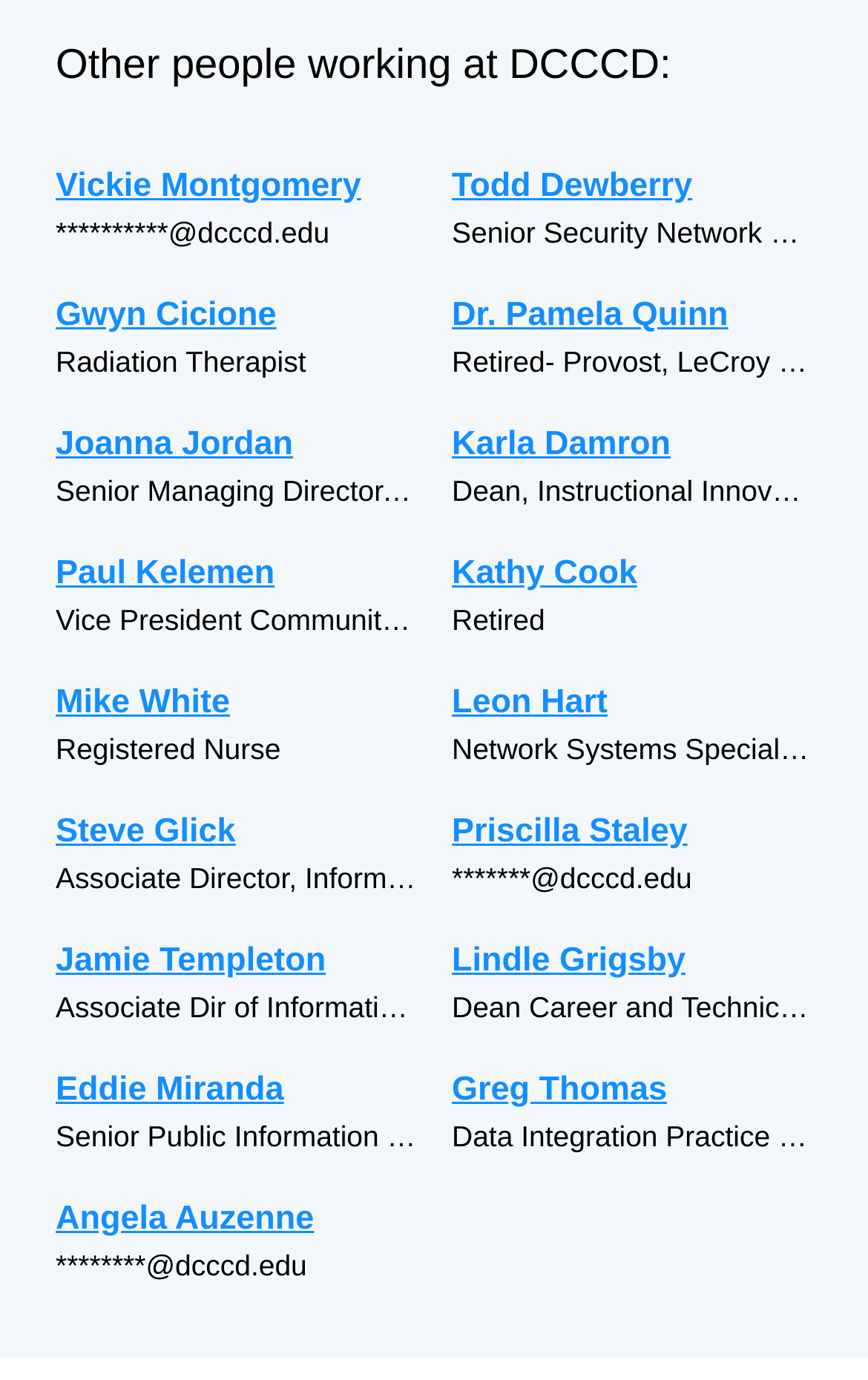Please mark the bounding box coordinates of the area that should be clicked to carry out the instruction: "Check Joanna Jordan's email".

[0.064, 0.303, 0.479, 0.34]